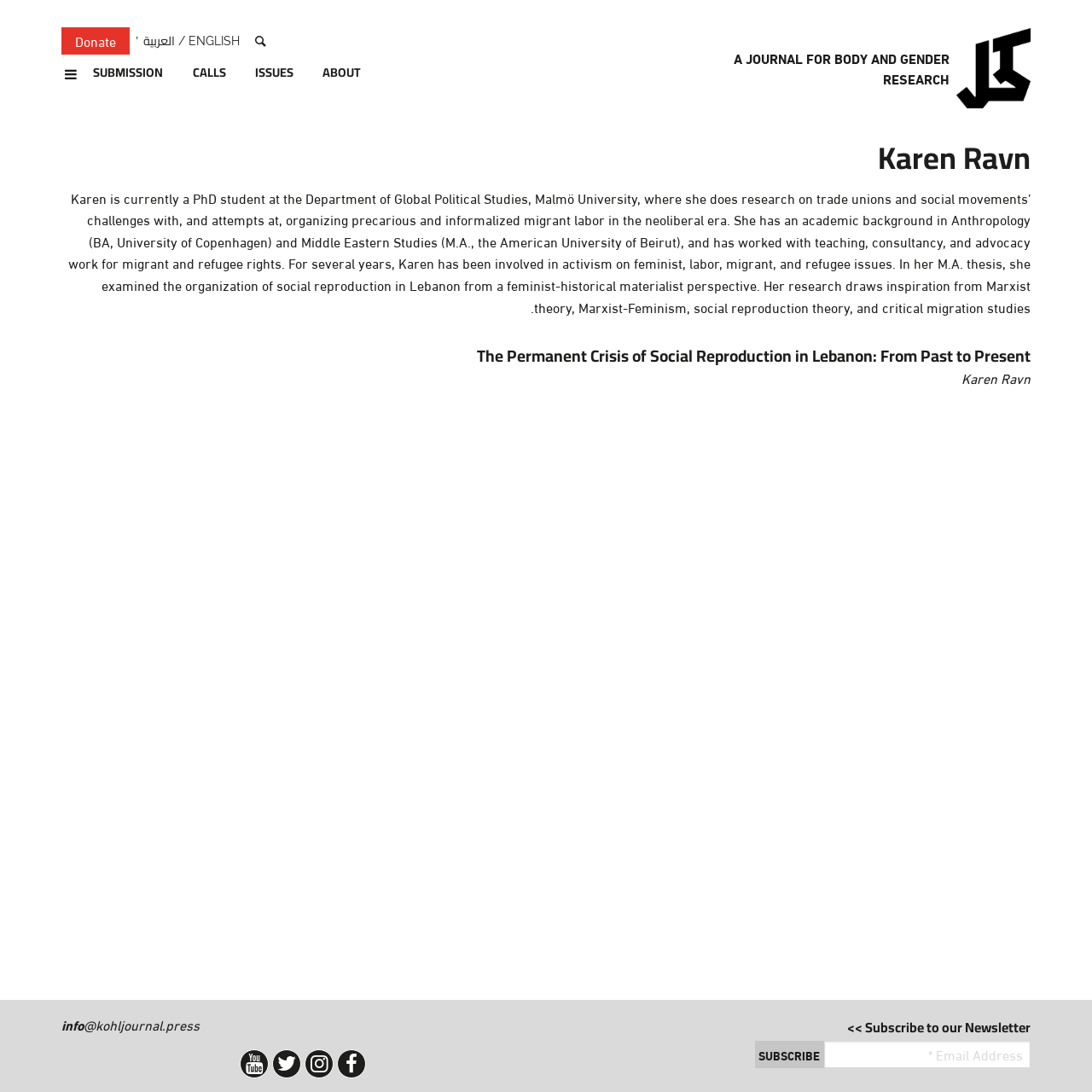Predict the bounding box of the UI element based on the description: "Anticolonial Feminist Imaginaries". The coordinates should be four float numbers between 0 and 1, formatted as [left, top, right, bottom].

[0.175, 0.075, 0.274, 0.147]